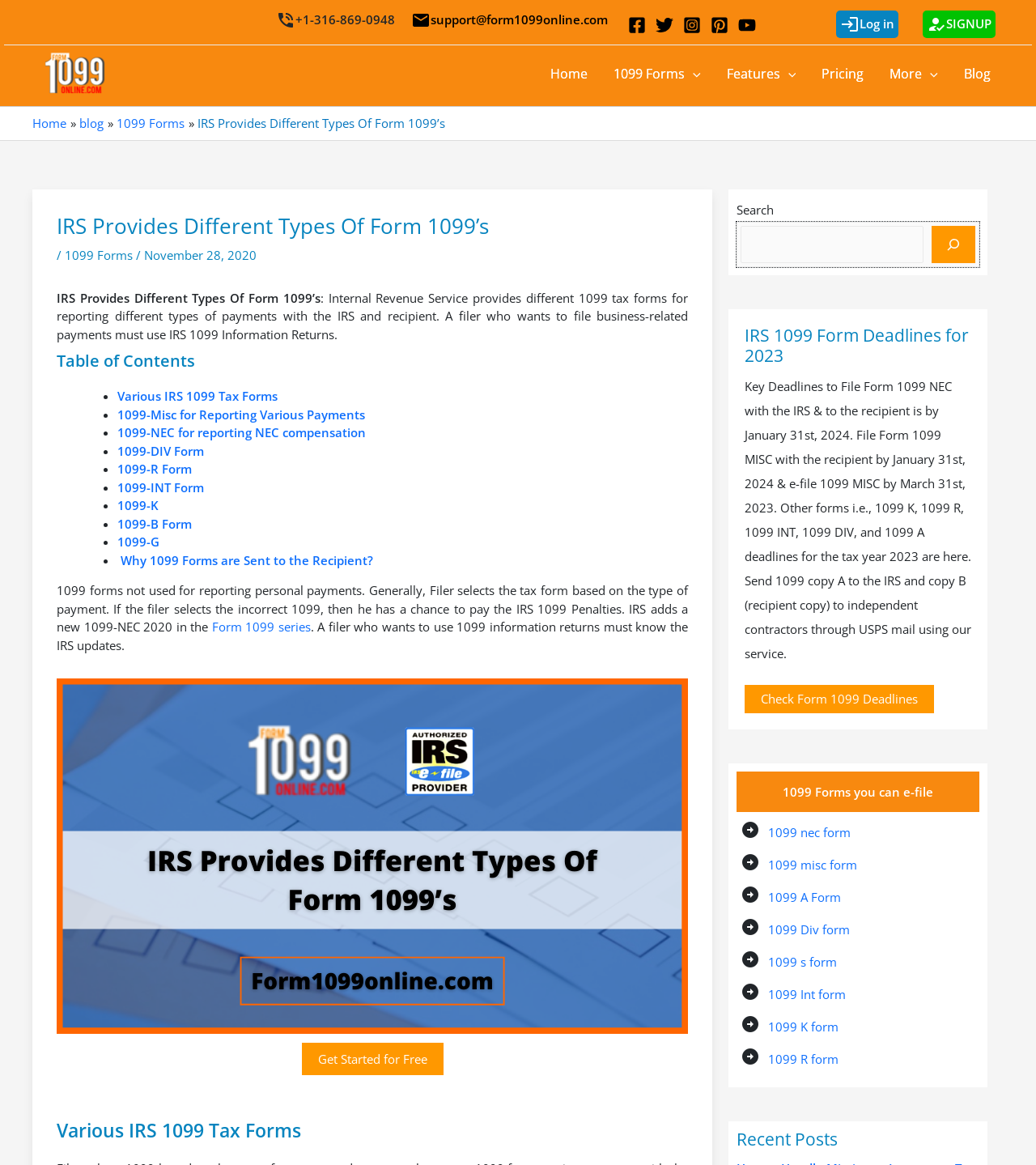Determine the coordinates of the bounding box that should be clicked to complete the instruction: "Send an email to support". The coordinates should be represented by four float numbers between 0 and 1: [left, top, right, bottom].

[0.397, 0.009, 0.587, 0.023]